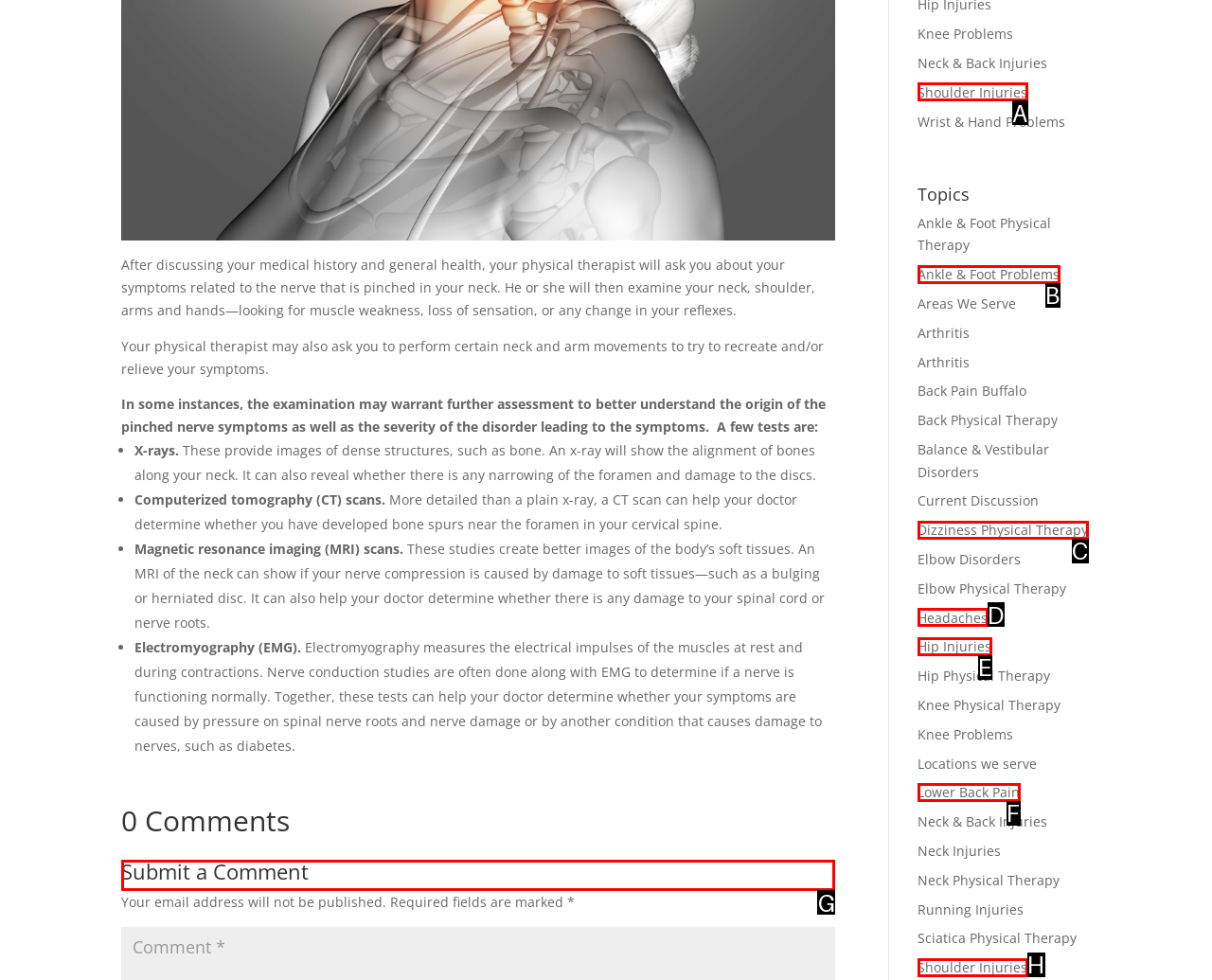Indicate the letter of the UI element that should be clicked to accomplish the task: Subscribe to Matt Armstrong's substack. Answer with the letter only.

None